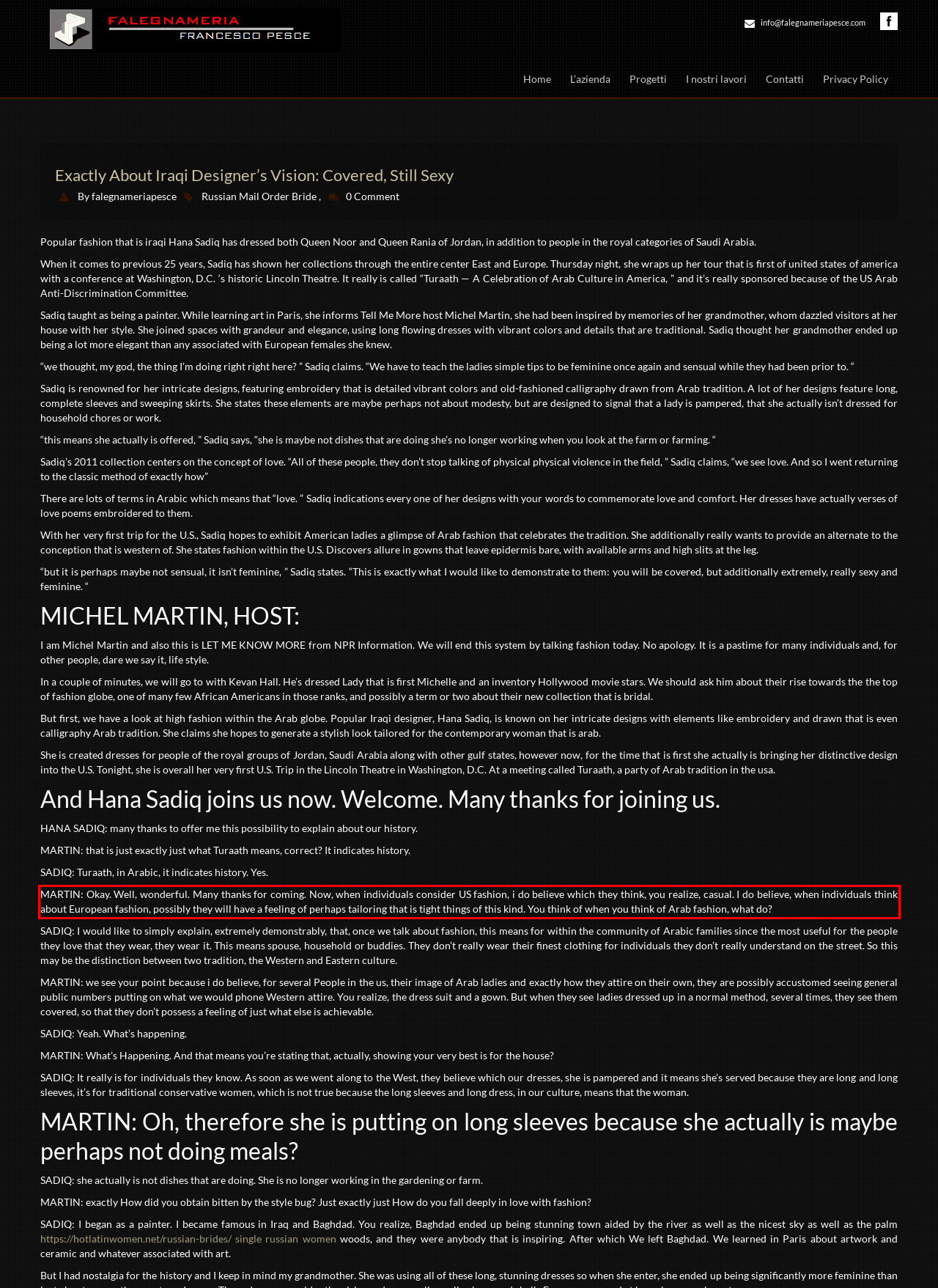You are presented with a screenshot containing a red rectangle. Extract the text found inside this red bounding box.

MARTIN: Okay. Well, wonderful. Many thanks for coming. Now, when individuals consider US fashion, i do believe which they think, you realize, casual. I do believe, when individuals think about European fashion, possibly they will have a feeling of perhaps tailoring that is tight things of this kind. You think of when you think of Arab fashion, what do?